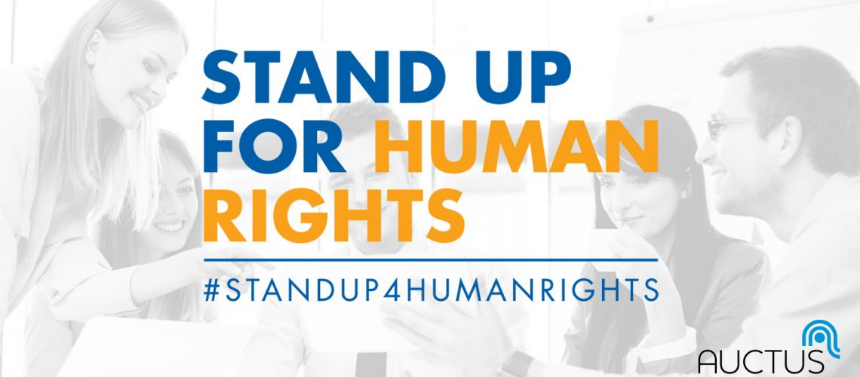What is the purpose of the hashtag?
Kindly offer a comprehensive and detailed response to the question.

The hashtag '#STANDUP4HUMANRIGHTS' is used to encourage social media engagement and to create a collective effort in advocating for human rights, making it easy for people to share and participate in the movement.